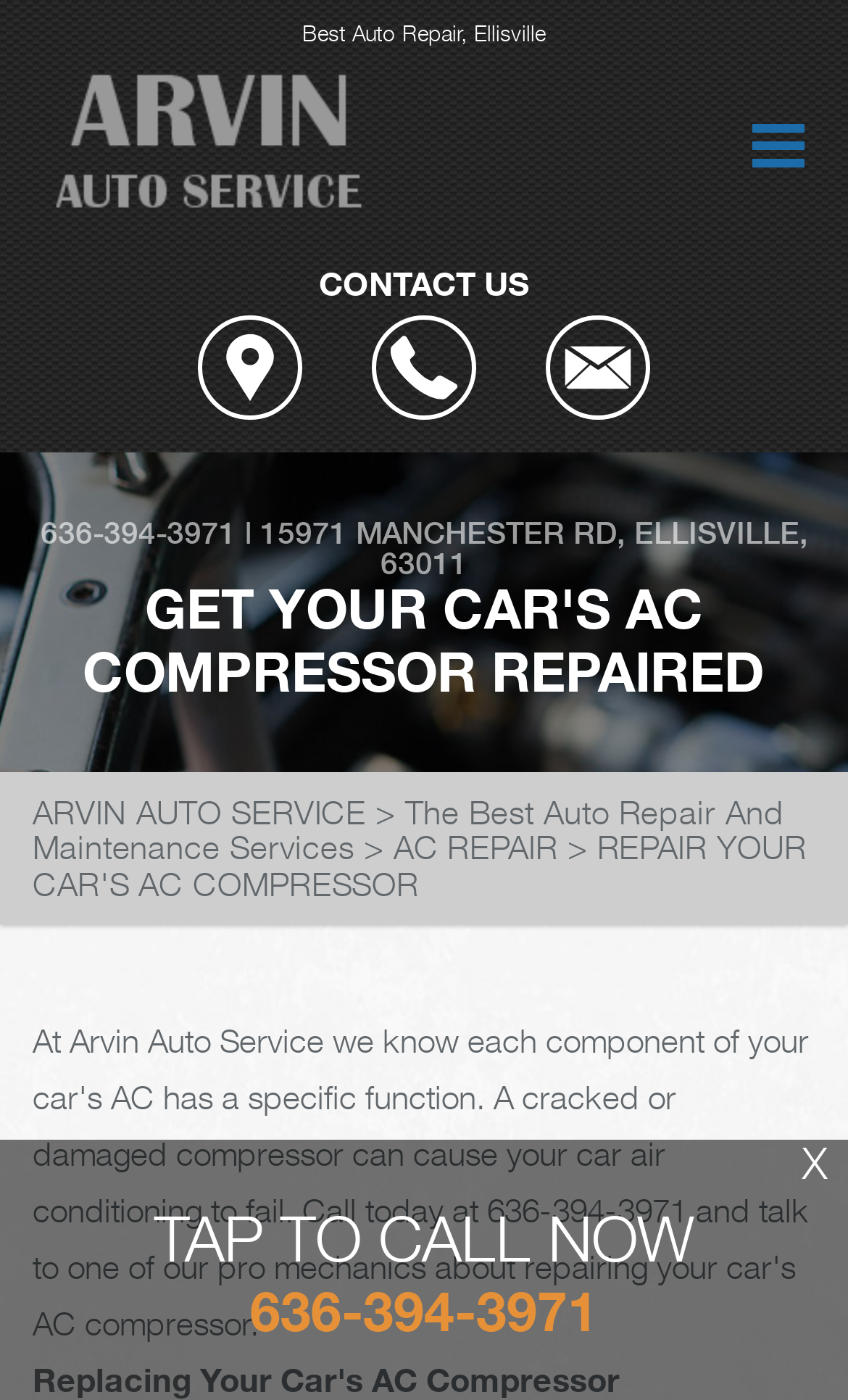Provide your answer to the question using just one word or phrase: What is the name of the auto repair service?

Arvin Auto Service